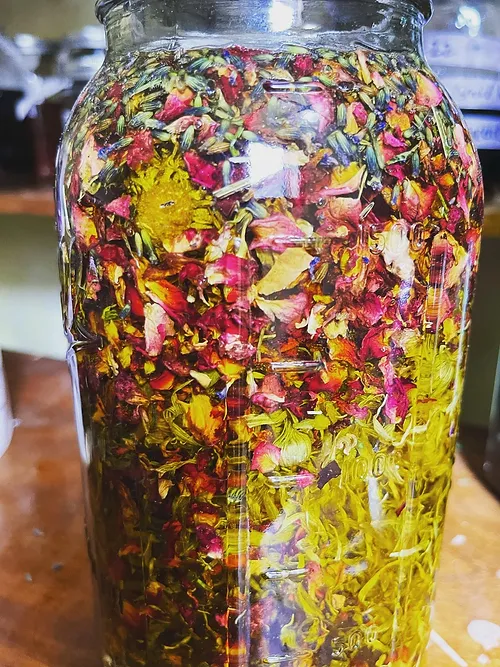What is the material of the jar? Based on the image, give a response in one word or a short phrase.

Clear